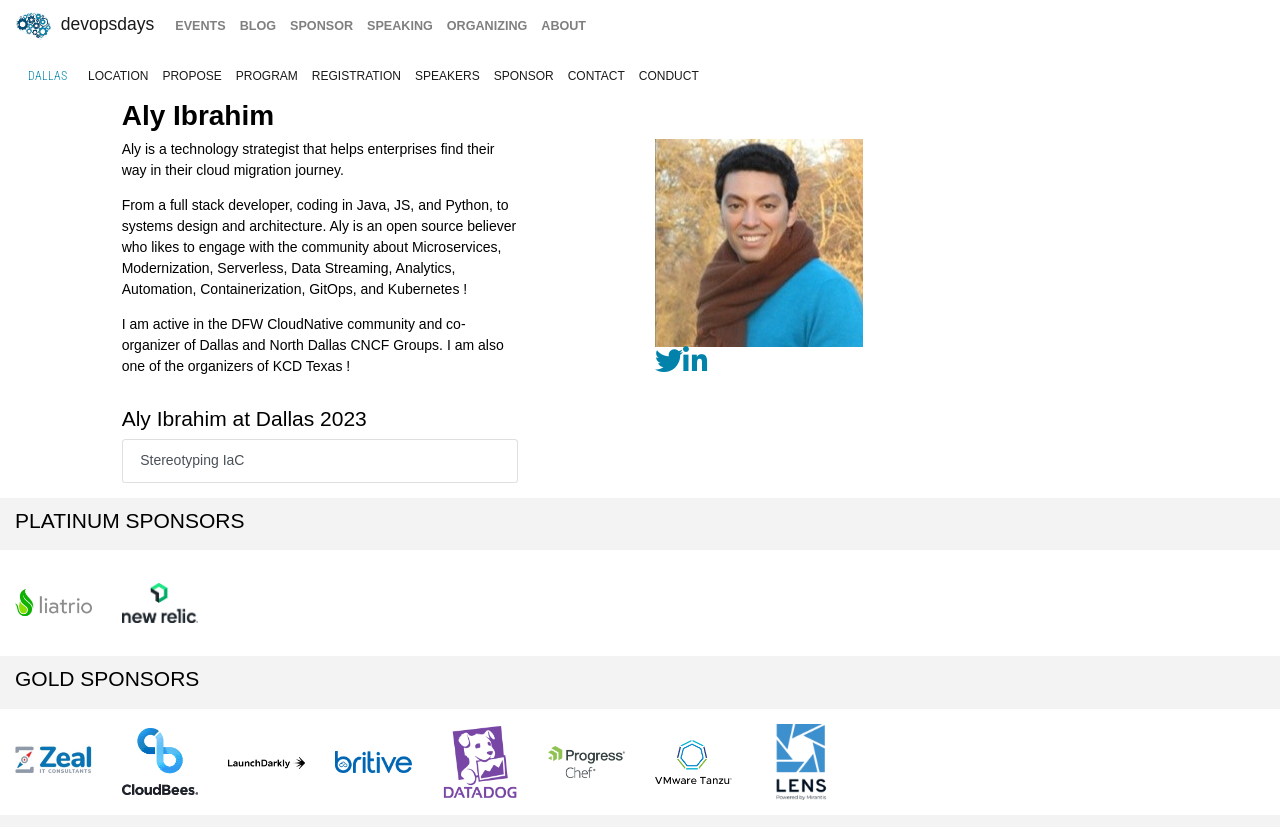Utilize the details in the image to give a detailed response to the question: What is Aly's profession?

Based on the webpage, Aly is described as a technology strategist who helps enterprises find their way in their cloud migration journey. This information is obtained from the static text element with bounding box coordinates [0.095, 0.171, 0.386, 0.216].